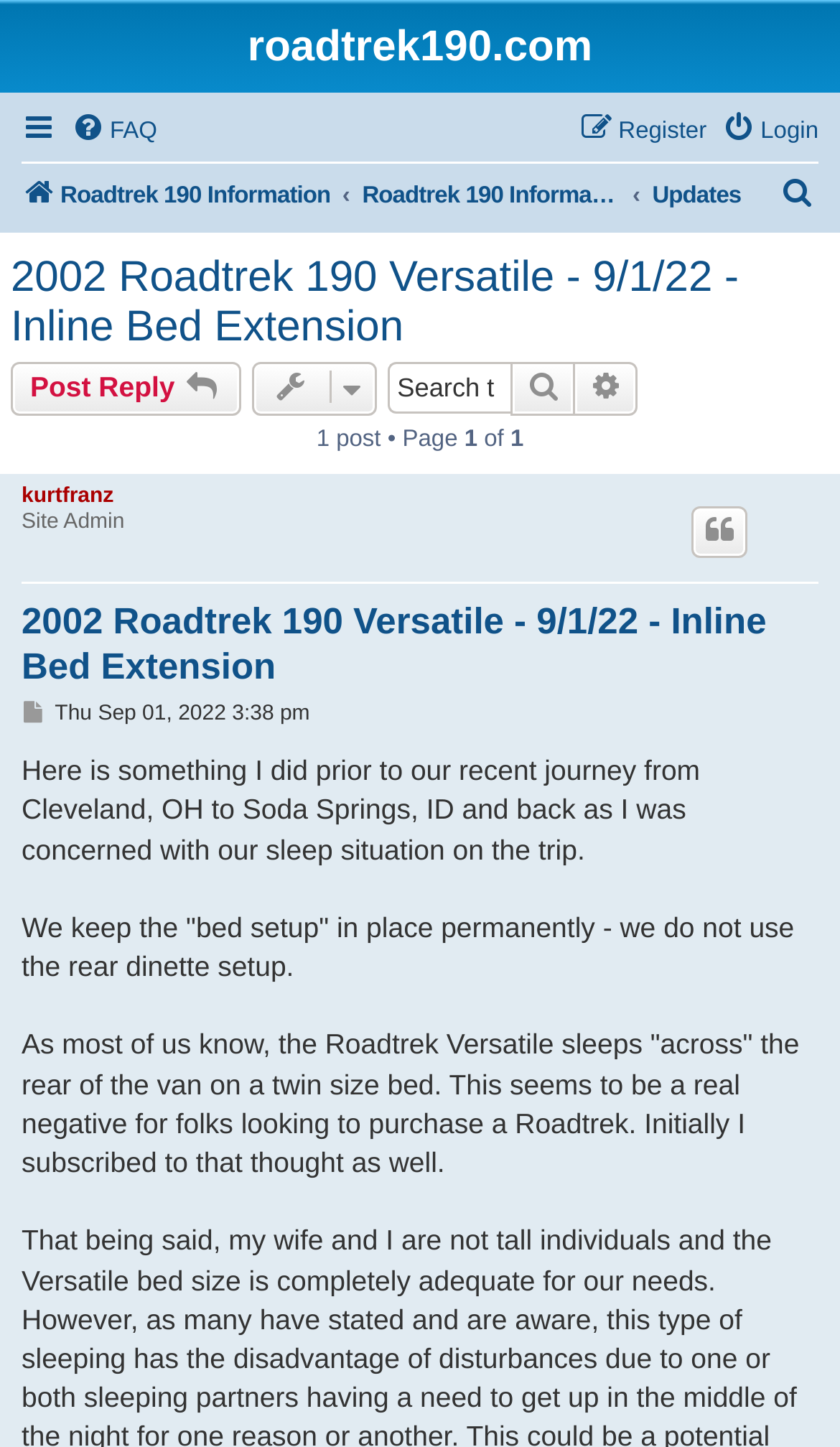Using the provided element description: "Quick links", determine the bounding box coordinates of the corresponding UI element in the screenshot.

[0.026, 0.073, 0.072, 0.109]